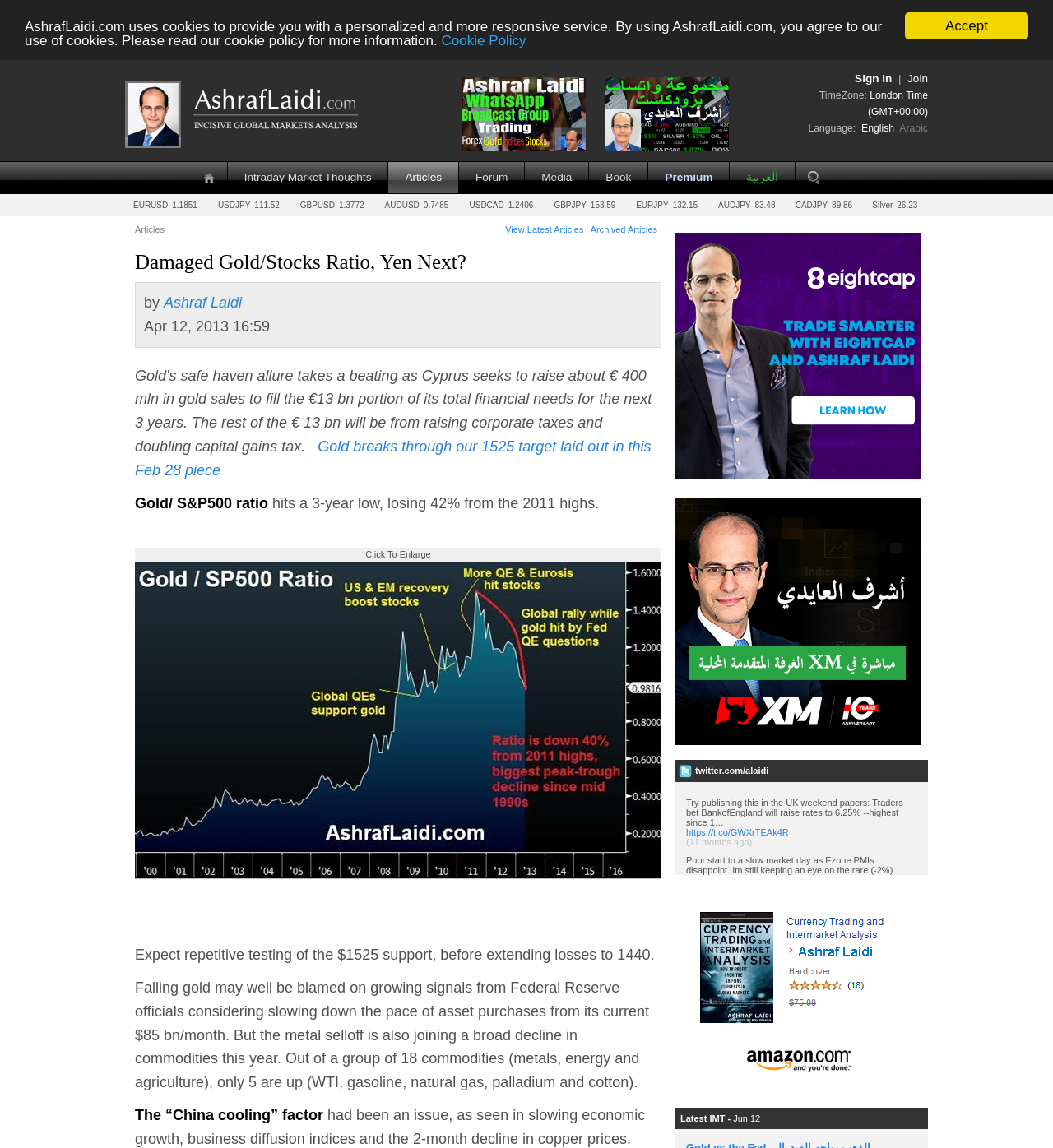Respond to the question below with a single word or phrase: Who is the author of the article?

Ashraf Laidi